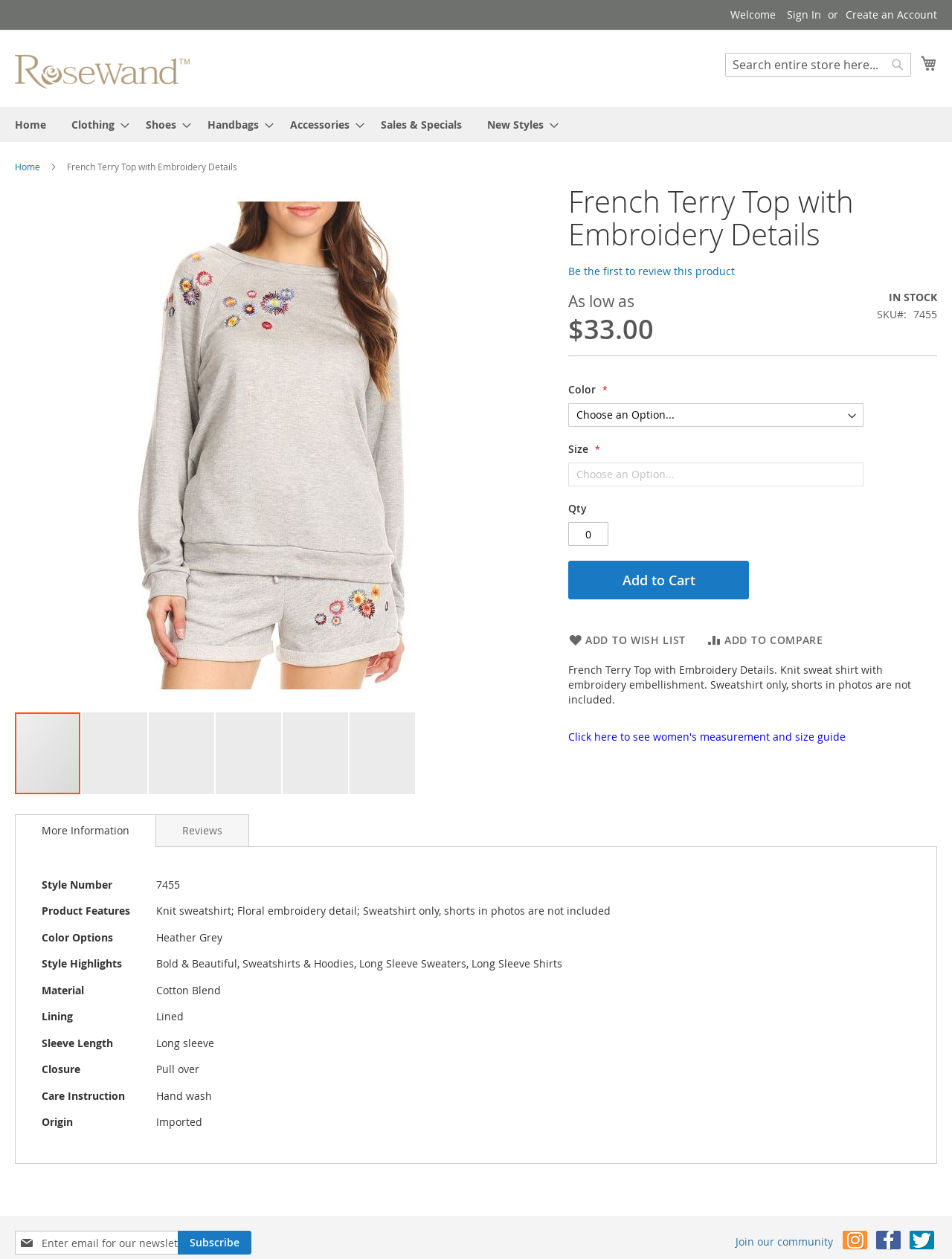Determine the bounding box coordinates of the area to click in order to meet this instruction: "View more information".

[0.016, 0.647, 0.164, 0.673]